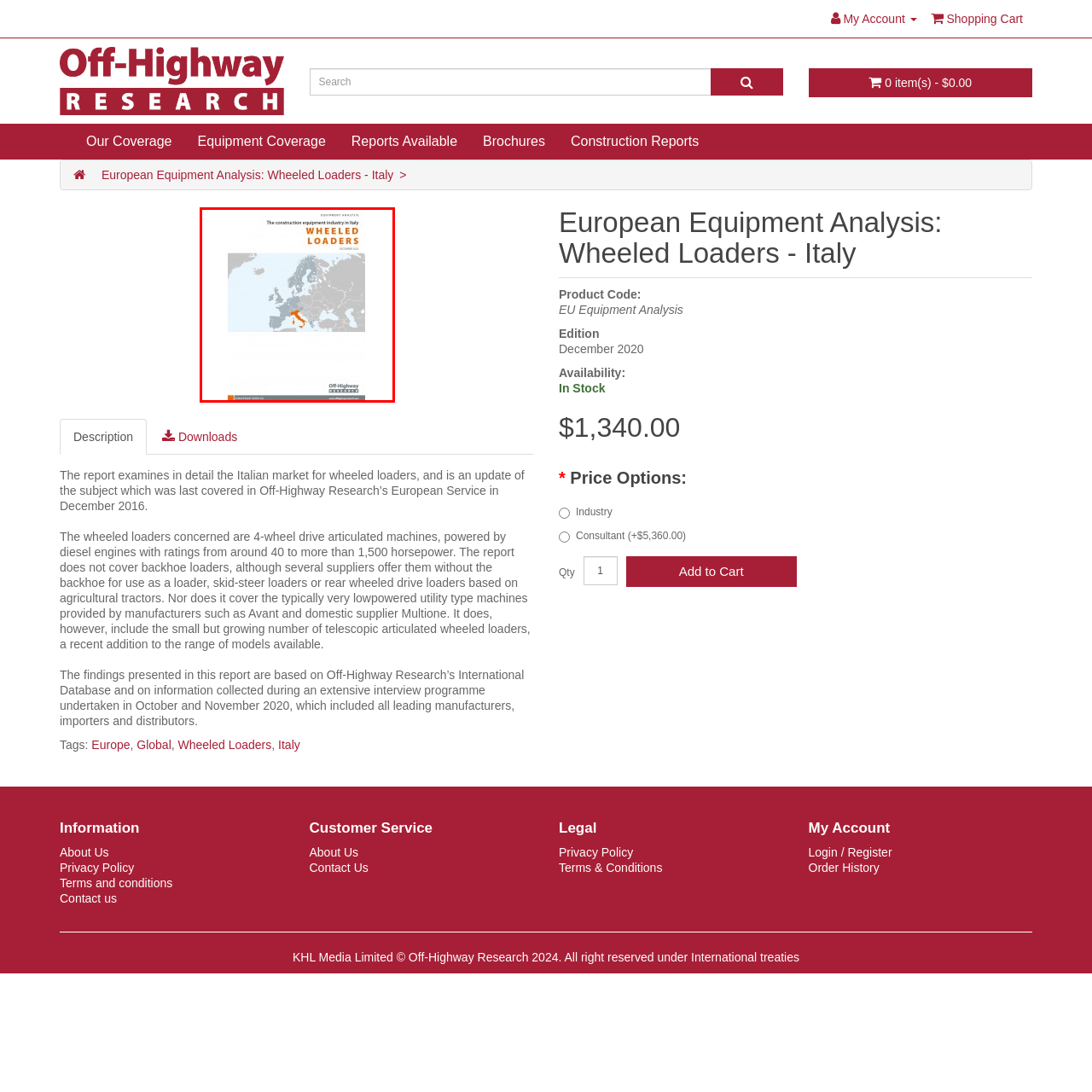What is highlighted in orange on the map?
Please closely examine the image within the red bounding box and provide a detailed answer based on the visual information.

The map of Europe is prominently displayed on the cover page, and Italy is highlighted in orange to emphasize its relevance in the wheeled loader market. This suggests that the report provides specific insights and data about the Italian market.